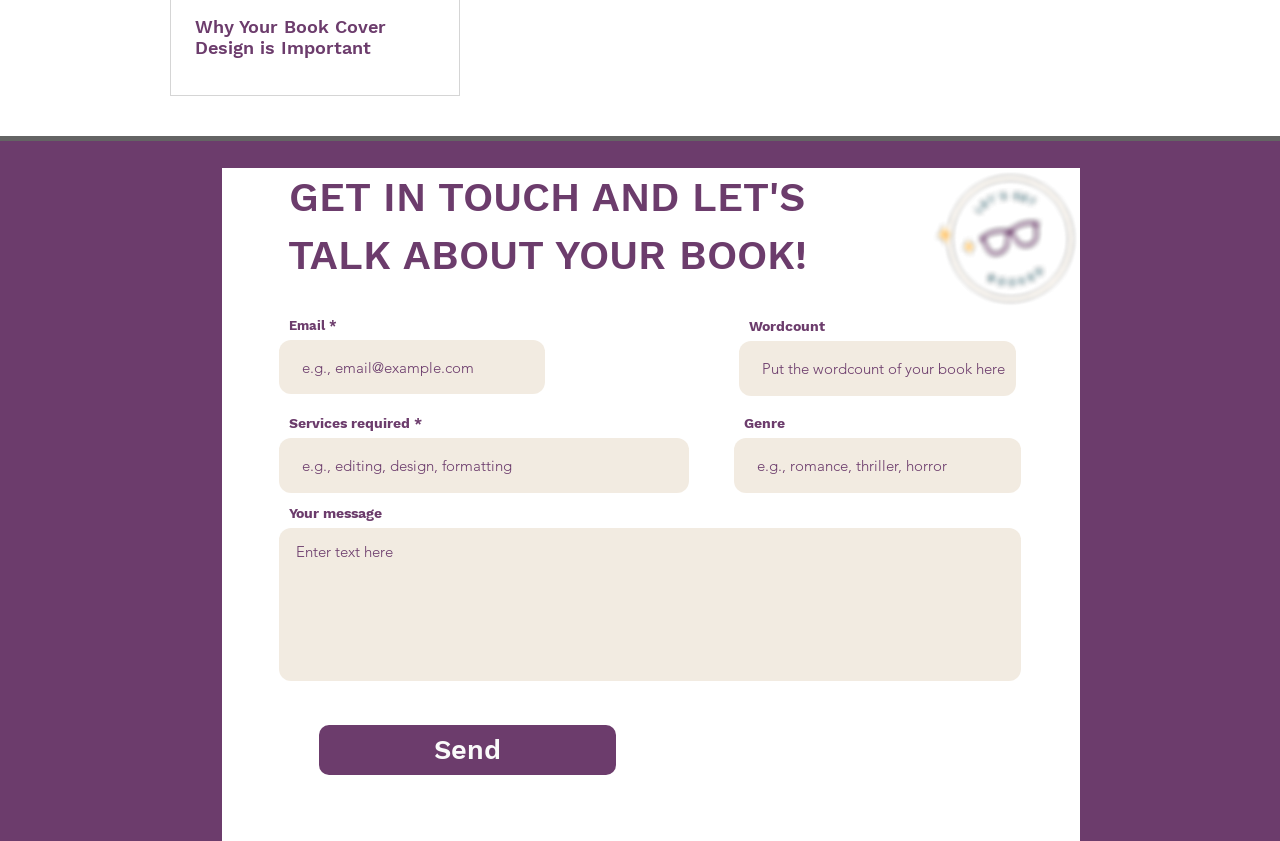Locate the bounding box coordinates of the segment that needs to be clicked to meet this instruction: "View Image Gallery".

None